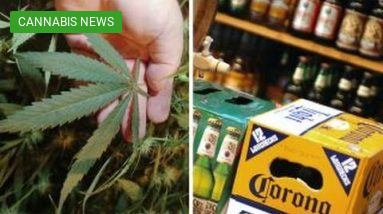Analyze the image and give a detailed response to the question:
What is the theme of the article?

The image is accompanied by text indicating it falls under 'CANNABIS NEWS', and the article titled 'As legal weed sales rise, beer sales go up in smoke' discusses trends in purchasing preferences, emphasizing the theme of changing consumption habits and lifestyle choices among consumers.